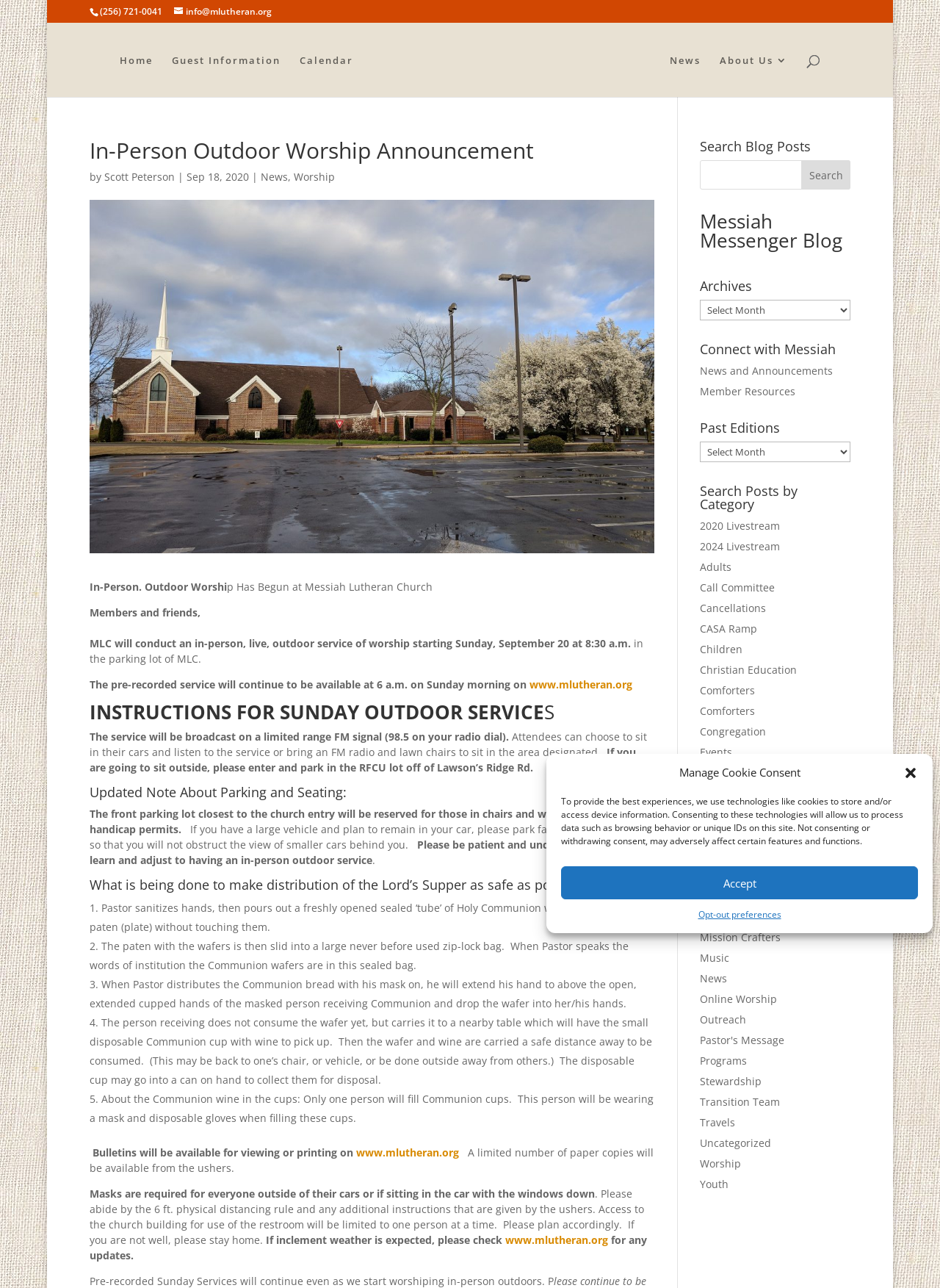Use a single word or phrase to answer the question: 
What is the title of the blog post?

In-Person Outdoor Worship Announcement